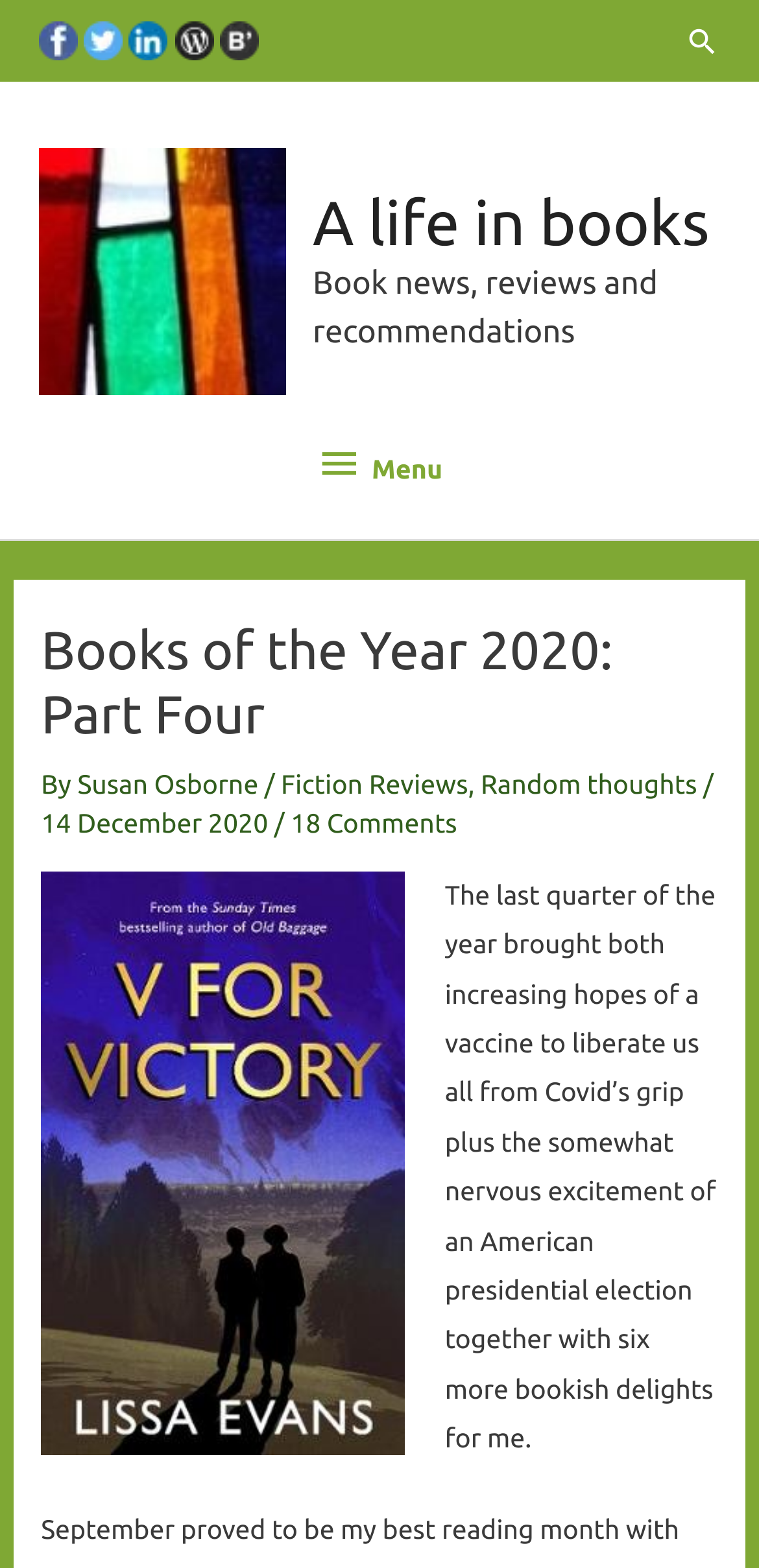Describe all the significant parts and information present on the webpage.

This webpage is about book reviews and news, with a focus on "Books of the Year 2020: Part Four". At the top left corner, there are five social media links, including Facebook, Twitter, LinkedIn, and Wordpress.com, each accompanied by an image. On the top right corner, there is a search icon link.

Below the social media links, there is a large header section that spans almost the entire width of the page. The header section contains the title "Books of the Year 2020: Part Four" in a large font, followed by the author's name "Susan Osborne" and categories "Fiction Reviews" and "Random thoughts". The date "14 December 2020" is also displayed, along with a link to "18 Comments".

To the right of the header section, there is a large image of a book cover, specifically "V for Victory by Lissa Evans". Below the image, there is a block of text that summarizes the content of the webpage, mentioning the last quarter of the year and six bookish delights.

On the left side of the page, there is a menu button that, when expanded, displays a list of links. The menu button is located below the social media links and above the header section.